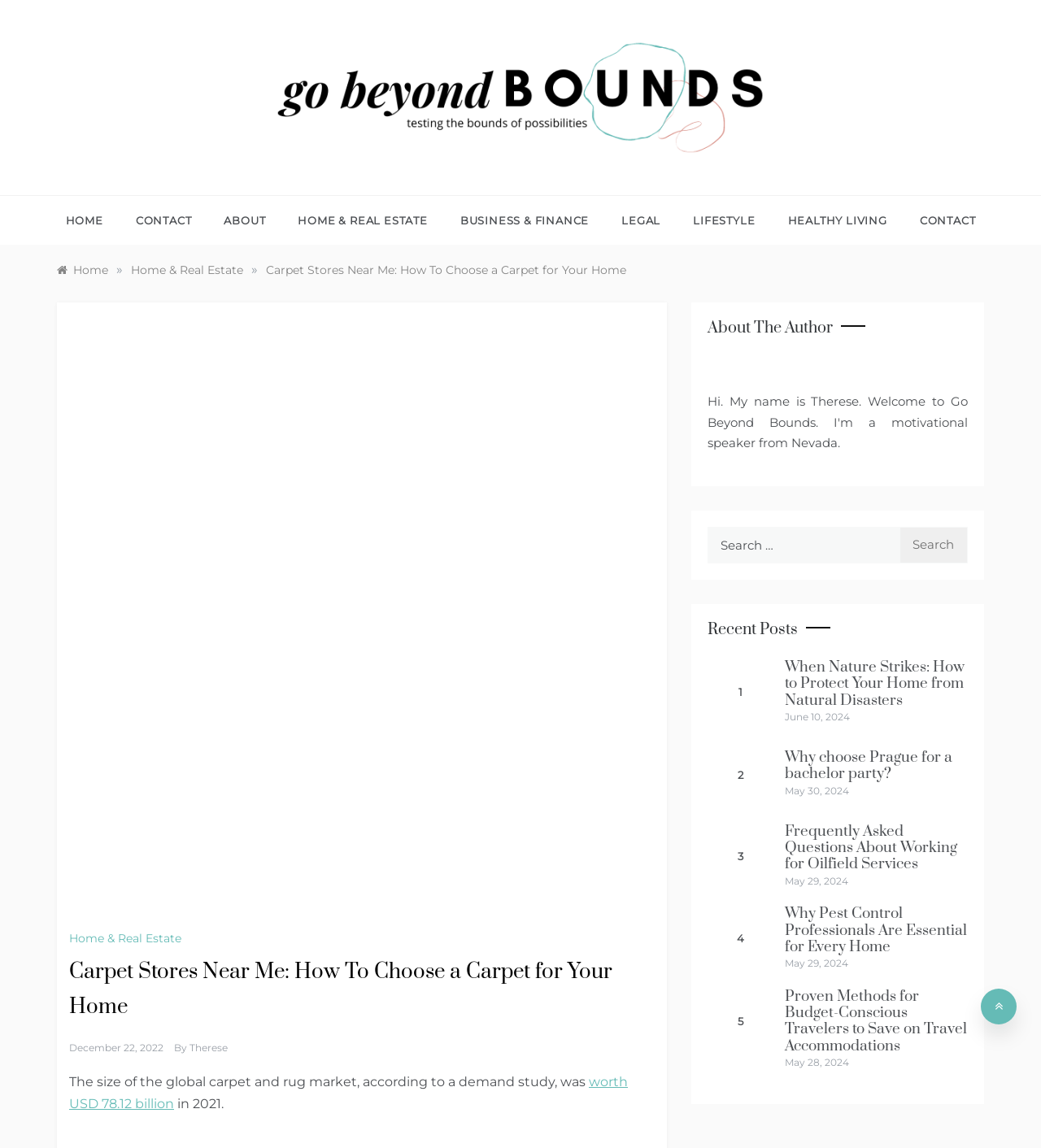Provide your answer in a single word or phrase: 
What is the author's name?

Therese